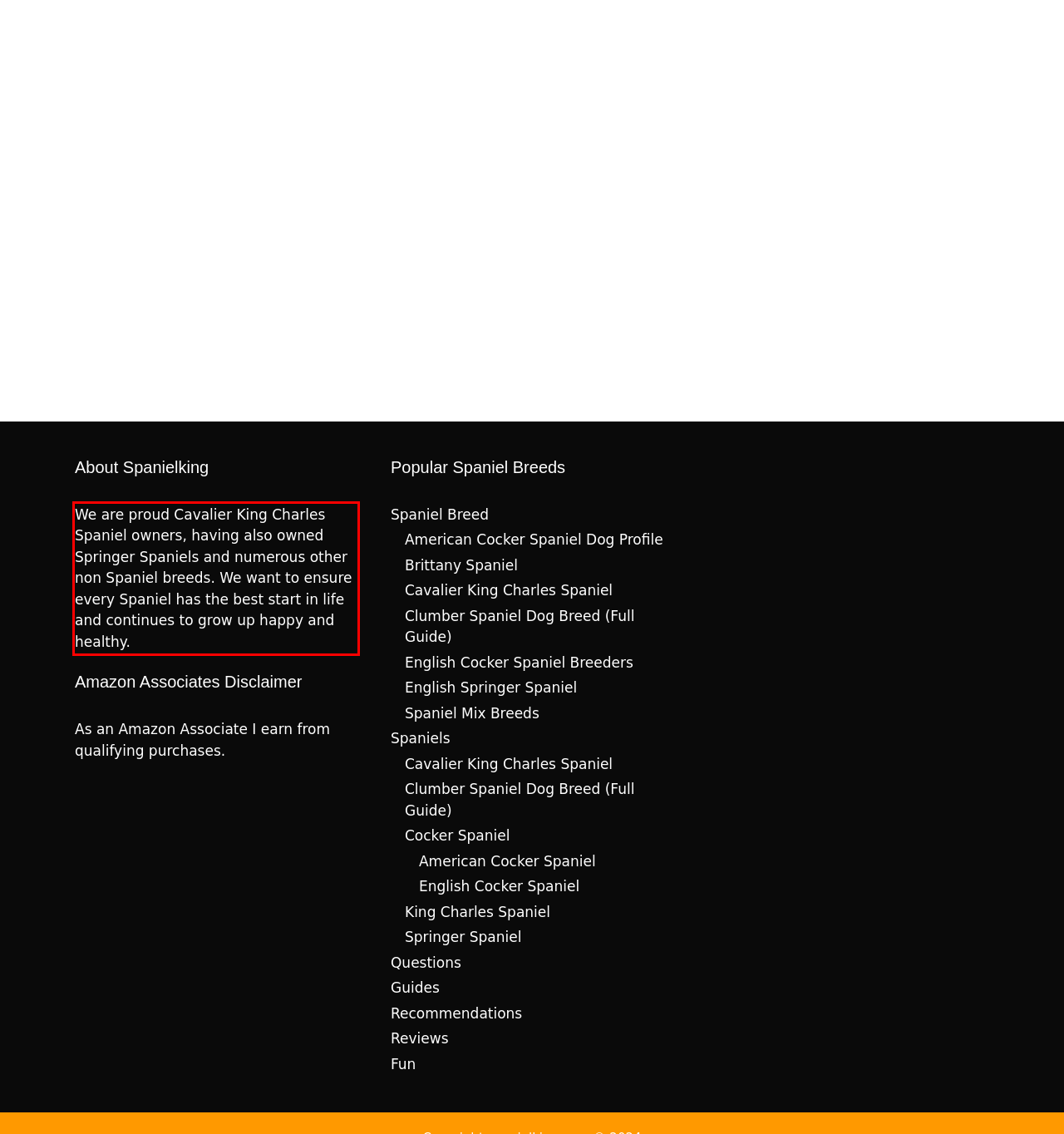You are given a webpage screenshot with a red bounding box around a UI element. Extract and generate the text inside this red bounding box.

We are proud Cavalier King Charles Spaniel owners, having also owned Springer Spaniels and numerous other non Spaniel breeds. We want to ensure every Spaniel has the best start in life and continues to grow up happy and healthy.